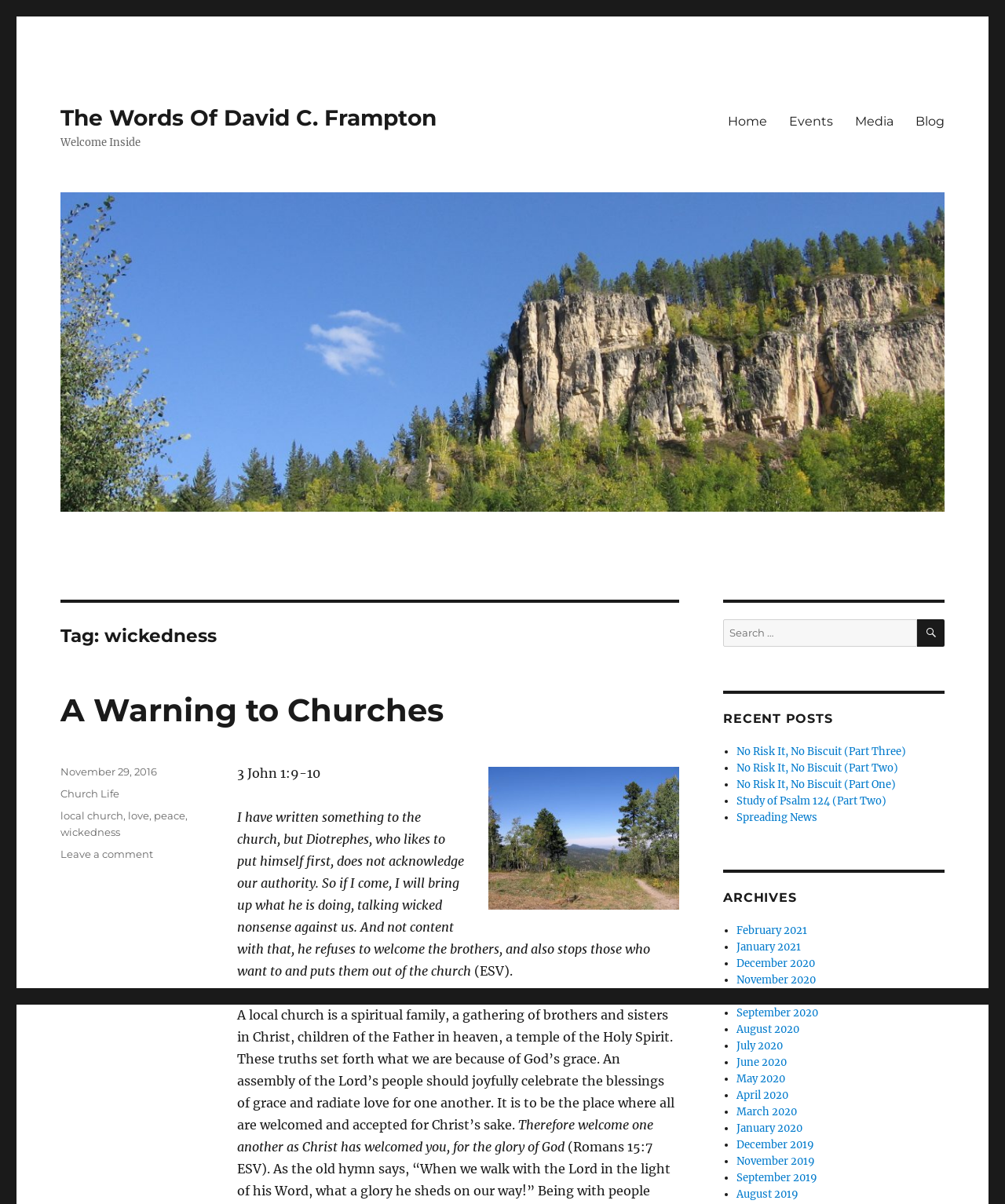Show the bounding box coordinates of the region that should be clicked to follow the instruction: "Search for something."

[0.72, 0.514, 0.94, 0.537]